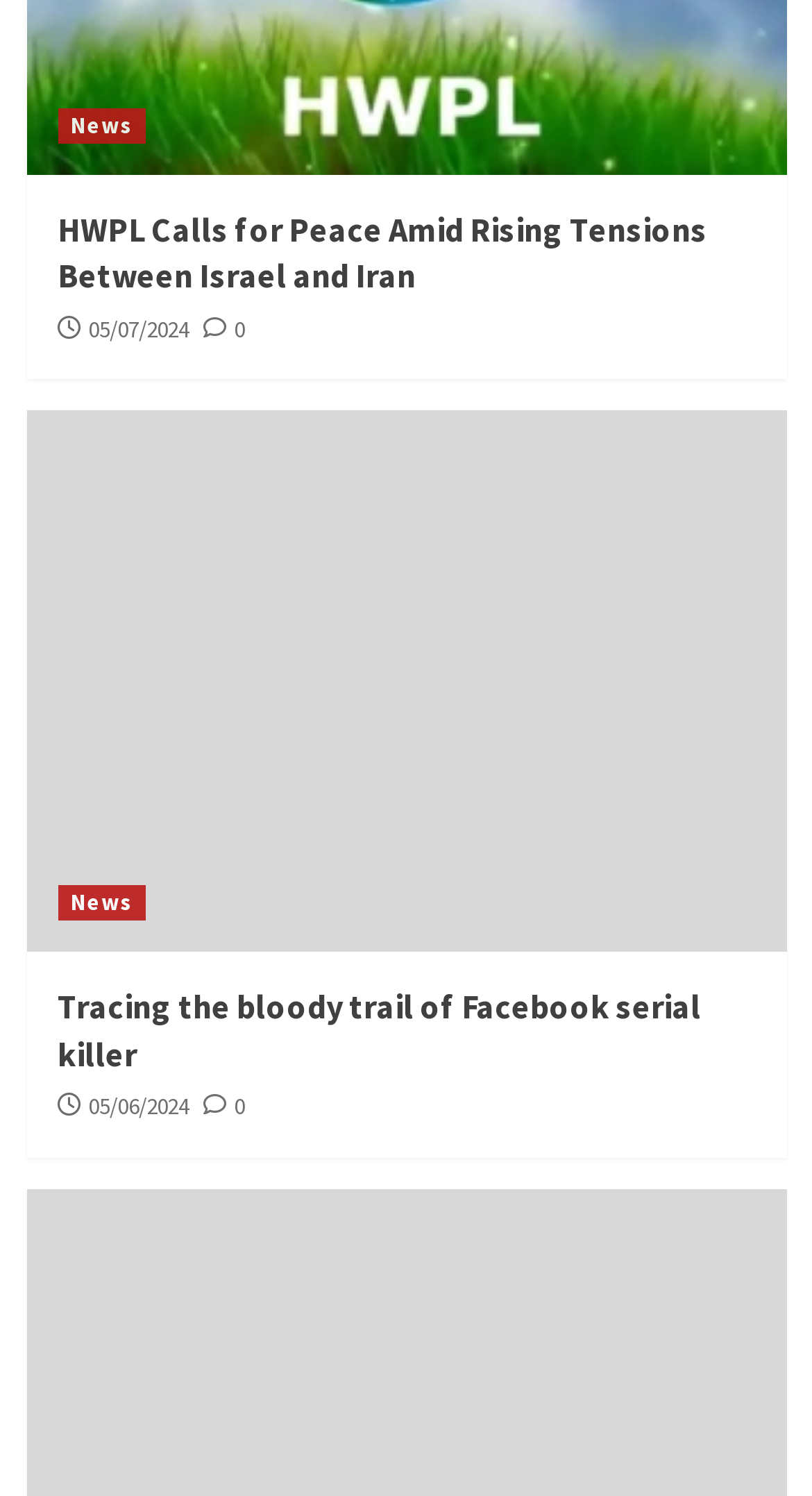Based on what you see in the screenshot, provide a thorough answer to this question: How many news articles are displayed?

I counted the number of headings with news article titles, which are 'HWPL Calls for Peace Amid Rising Tensions Between Israel and Iran' and 'Tracing the bloody trail of Facebook serial killer'. There are two such headings, indicating two news articles are displayed.